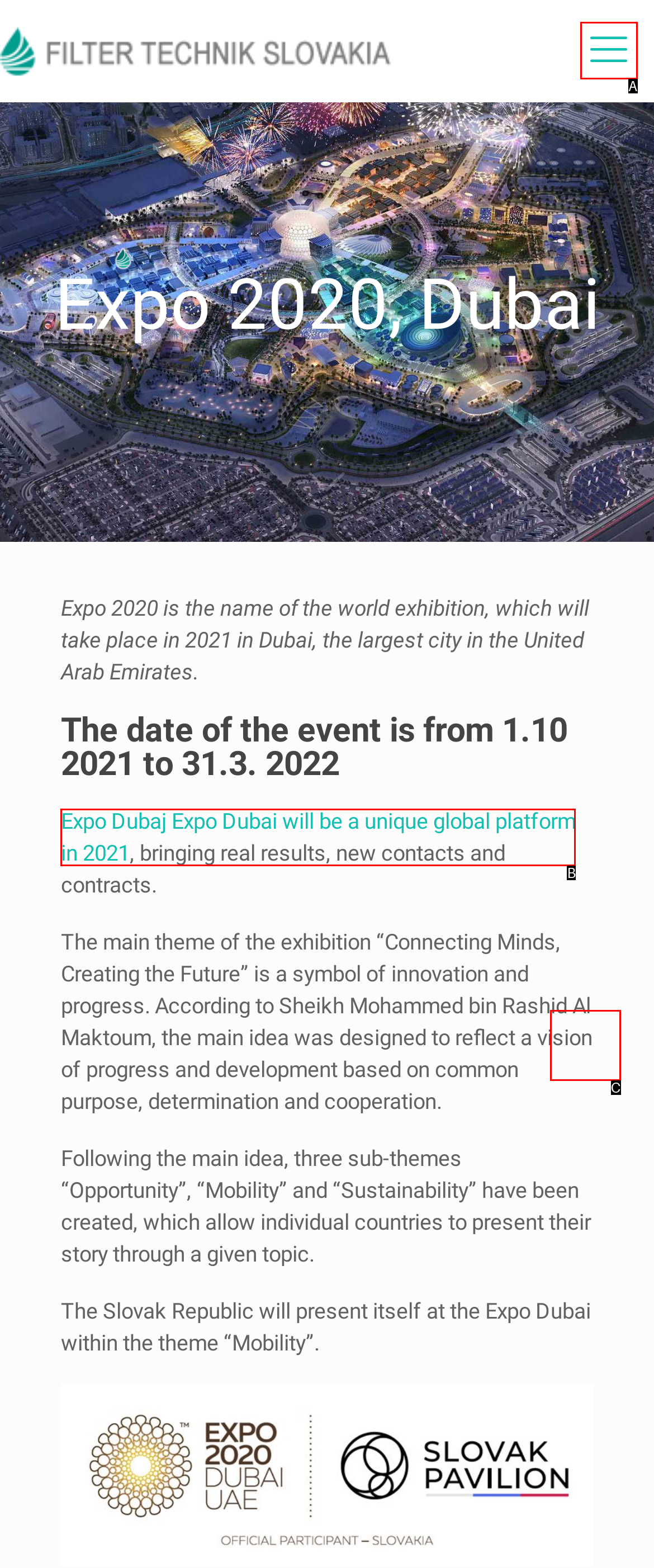Match the element description: aria-label="mobile menu" to the correct HTML element. Answer with the letter of the selected option.

A